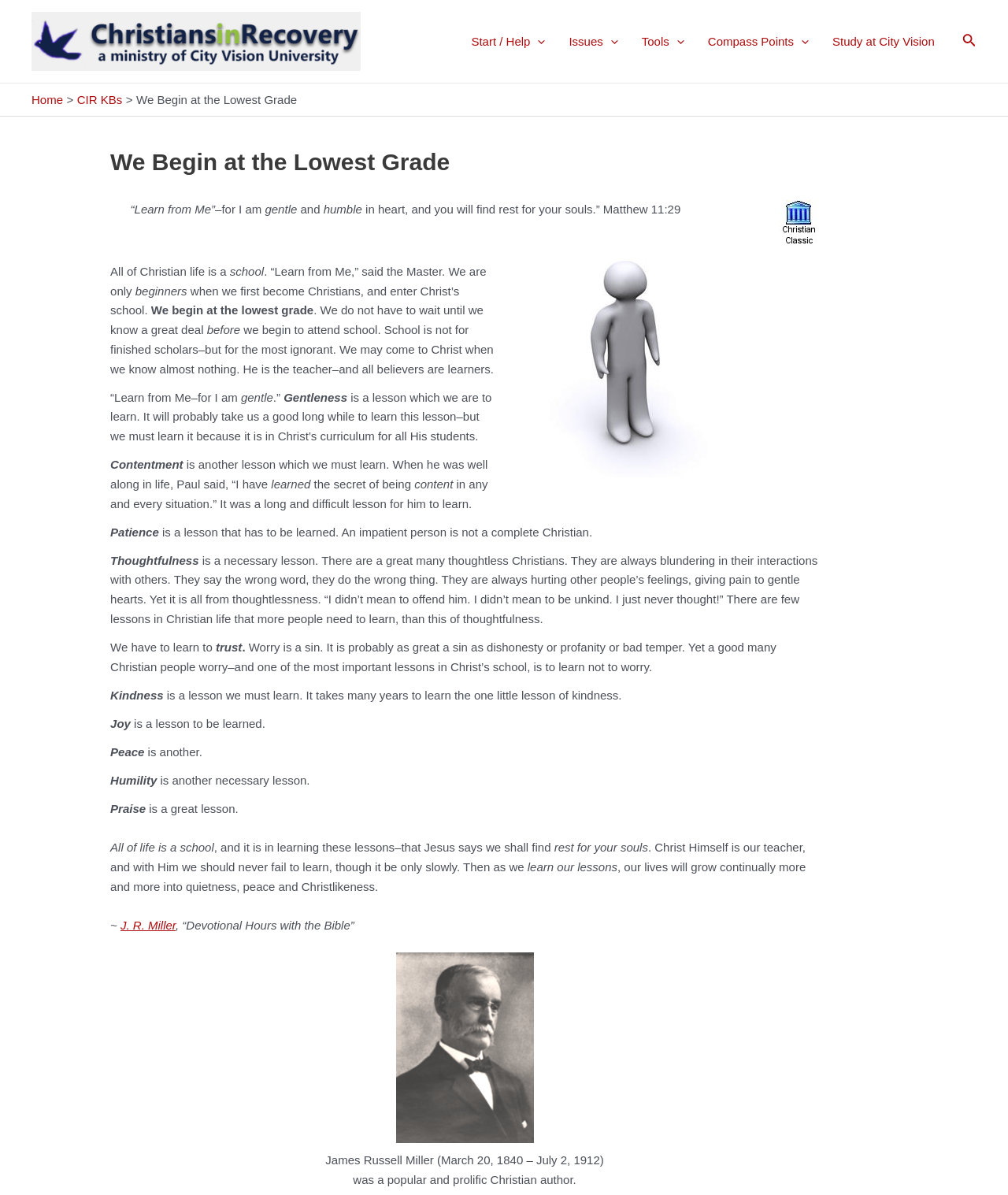Could you indicate the bounding box coordinates of the region to click in order to complete this instruction: "Click the Christians in Recovery logo".

[0.031, 0.028, 0.358, 0.039]